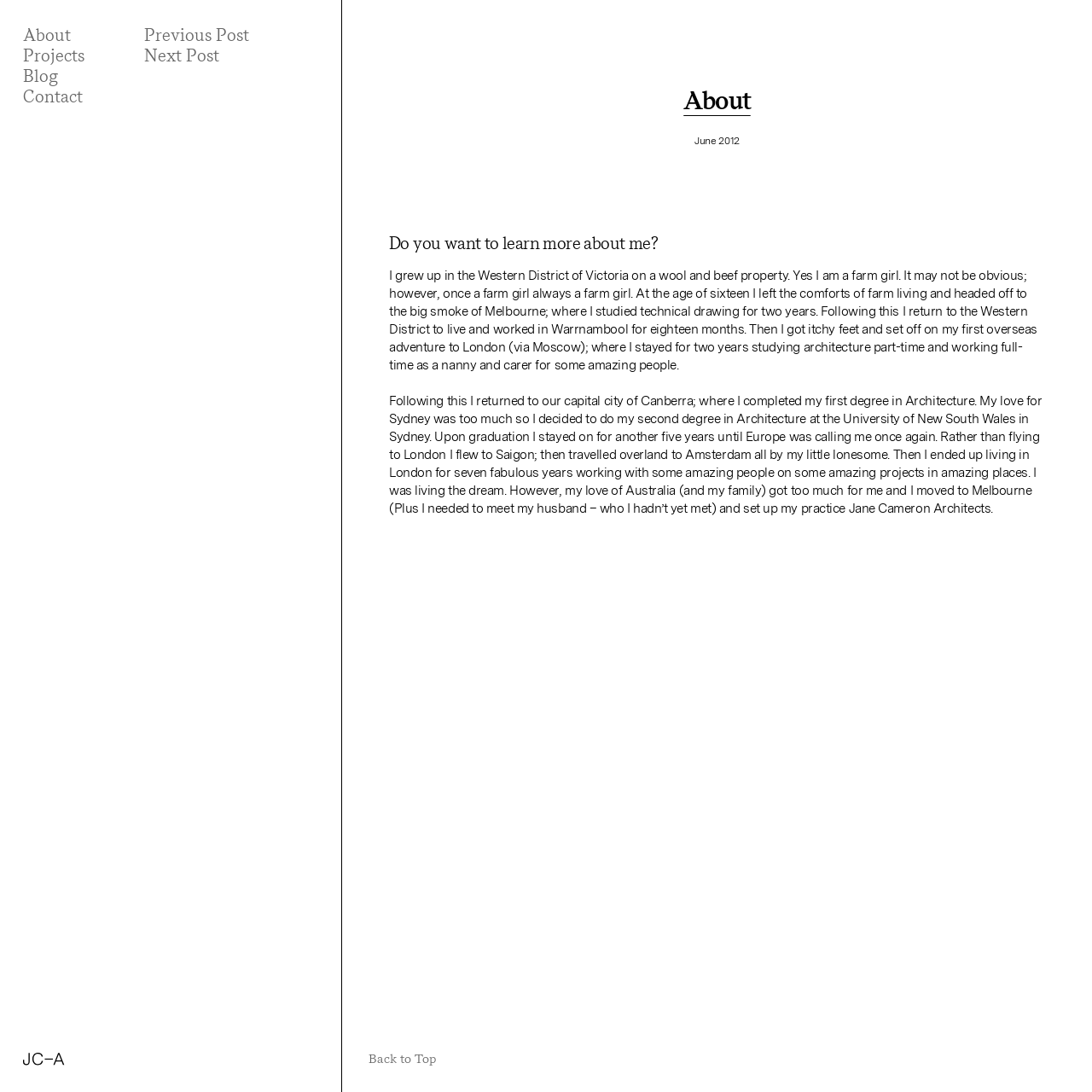Please locate the bounding box coordinates for the element that should be clicked to achieve the following instruction: "View 'Trade Marks and Women Picturing Cleveland at Worthington Yards'". Ensure the coordinates are given as four float numbers between 0 and 1, i.e., [left, top, right, bottom].

None